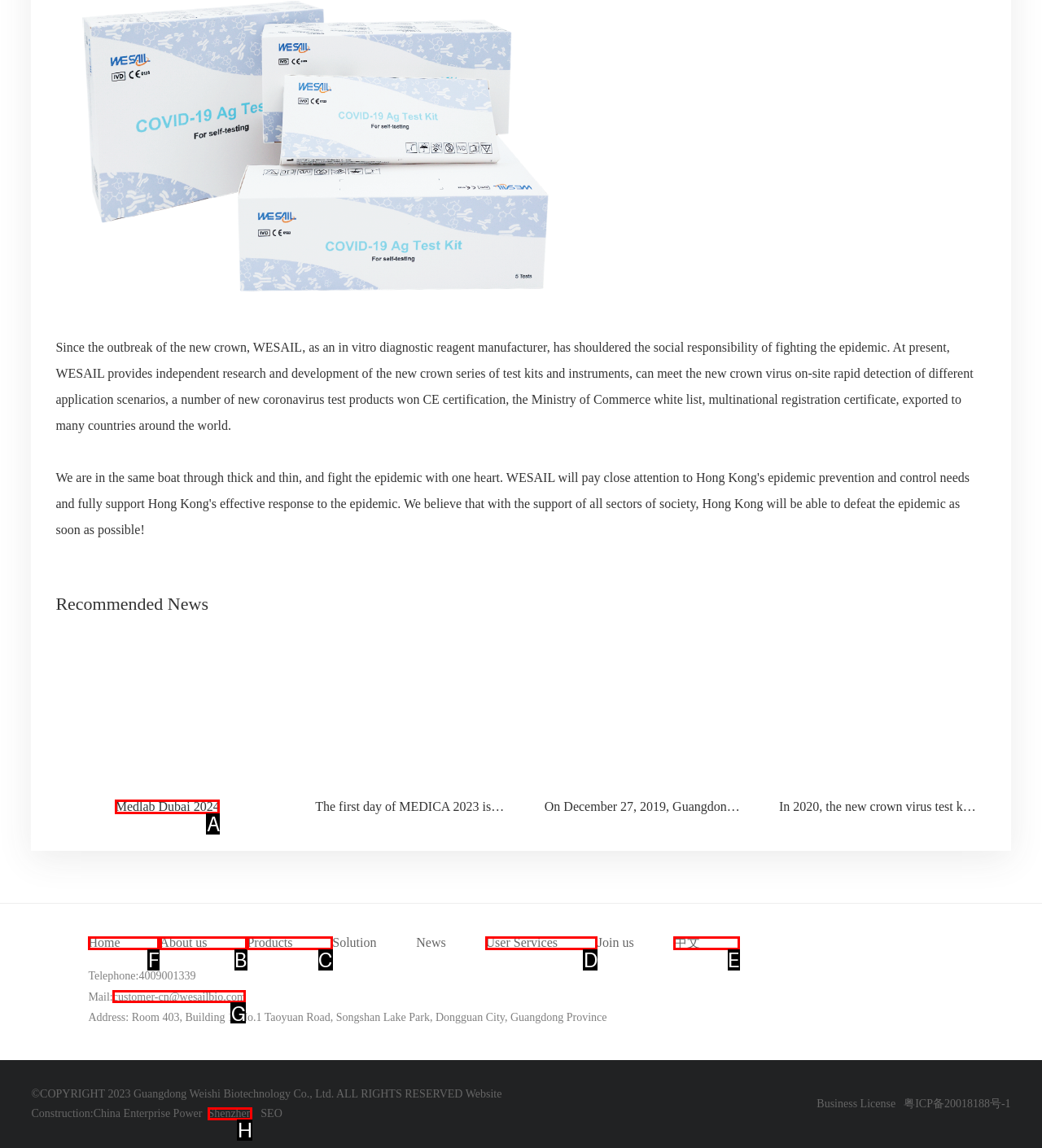Which option should be clicked to execute the following task: Click the 'Home' link? Respond with the letter of the selected option.

F